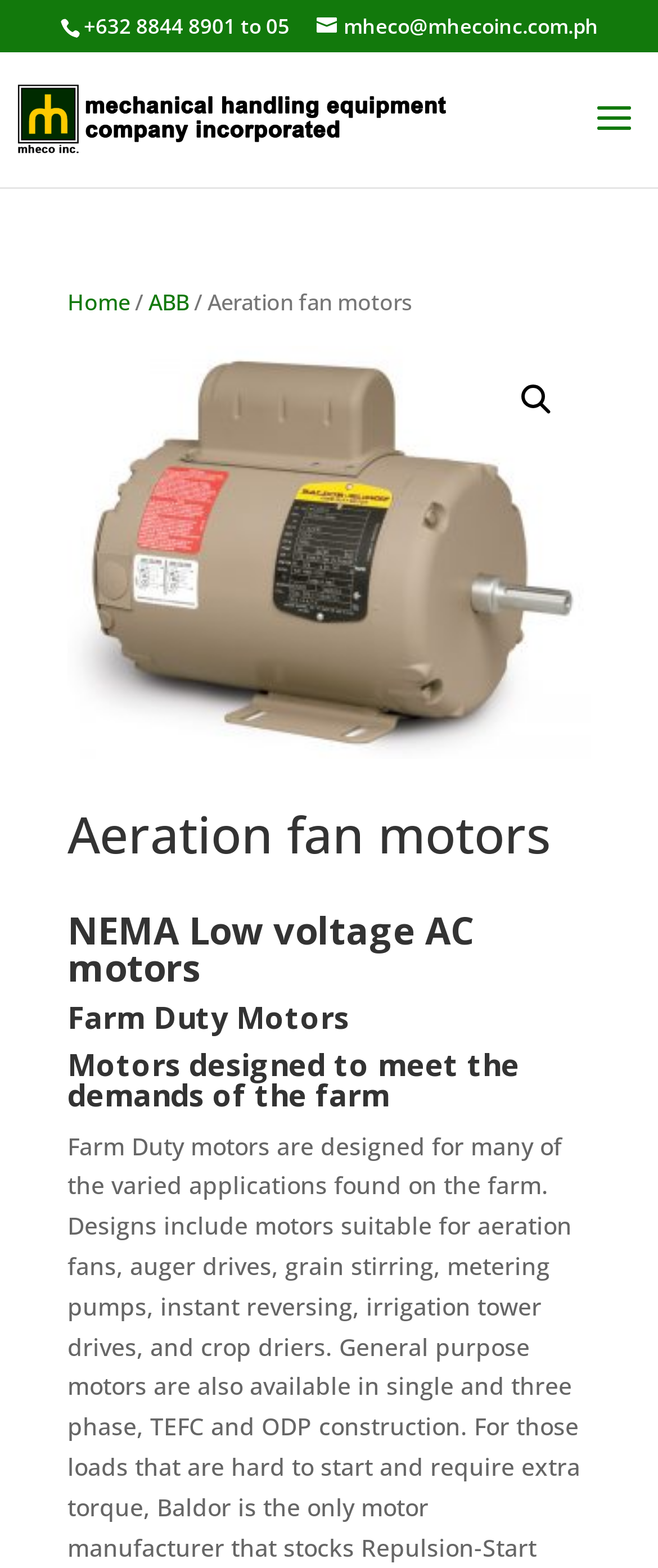Is there a search function on the webpage?
Give a single word or phrase as your answer by examining the image.

Yes